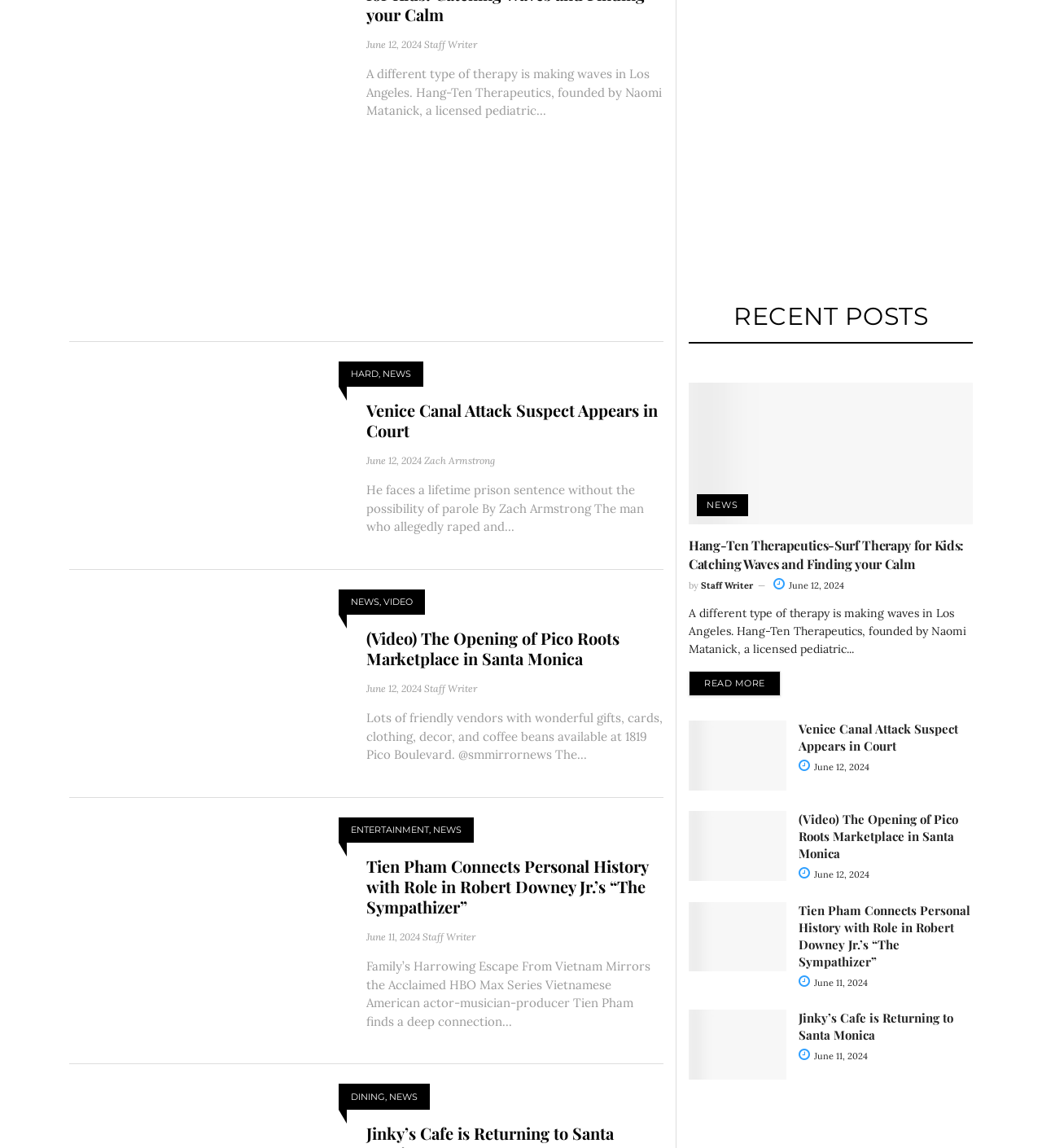Determine the bounding box coordinates for the region that must be clicked to execute the following instruction: "Learn more about Tien Pham's role in 'The Sympathizer'".

[0.661, 0.786, 0.755, 0.846]